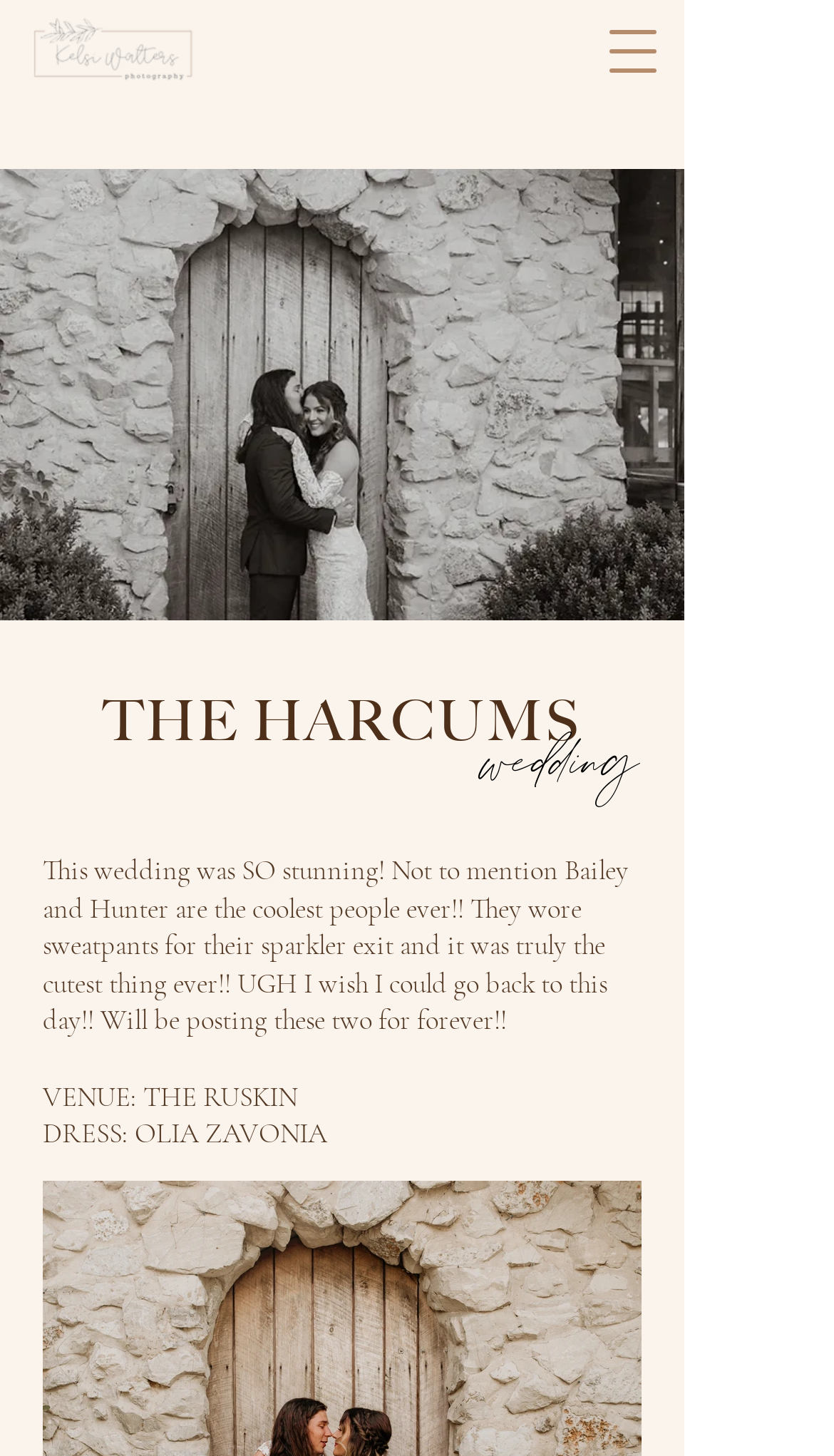Could you please study the image and provide a detailed answer to the question:
How many images are on this webpage?

I counted the number of image elements on the webpage, which are 'IMG_4983.png' and 'kelsiwaltersphotography-7429-2.jpg', so there are 2 images in total.